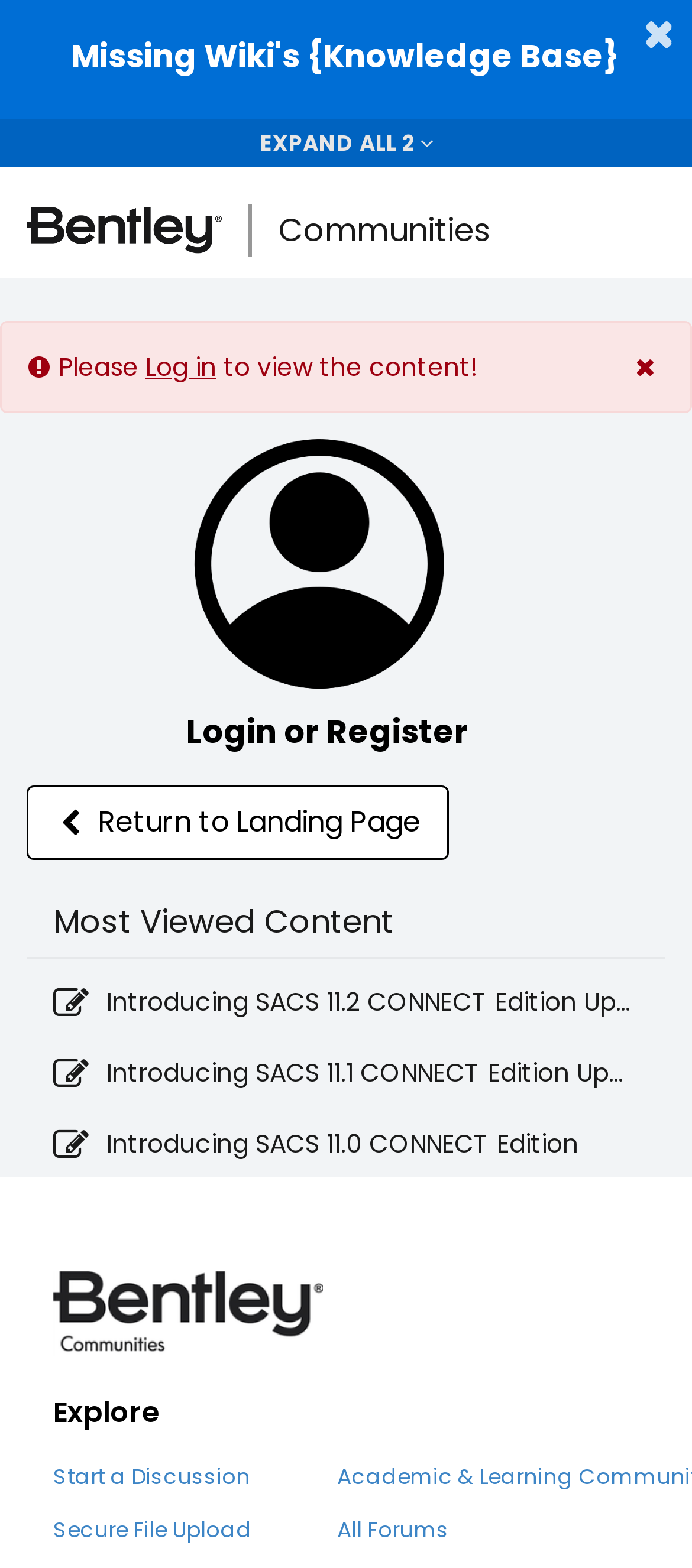How many links are there in the 'Most Viewed Content' section?
Give a single word or phrase answer based on the content of the image.

3